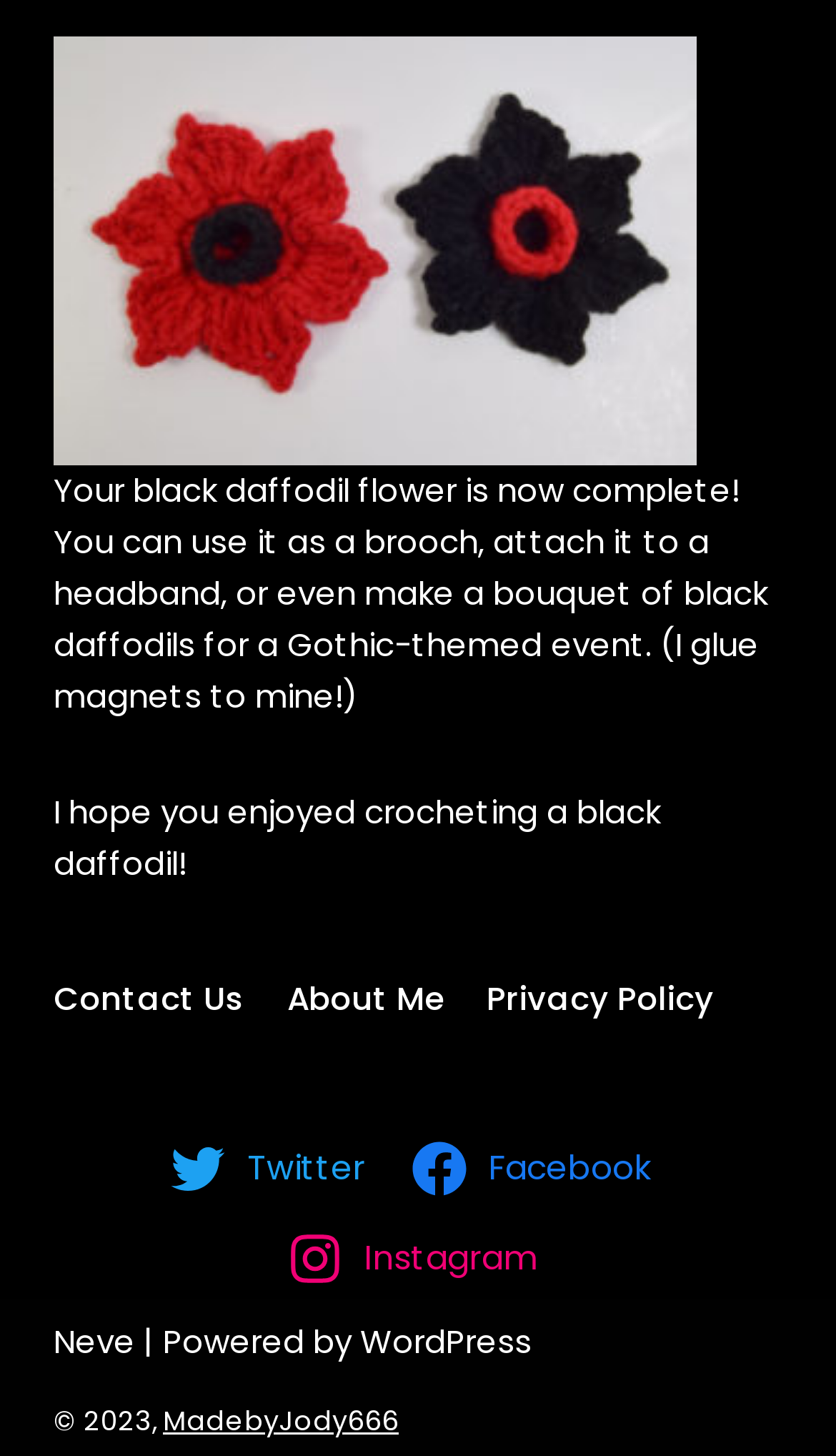Find the bounding box coordinates for the element described here: "Twitter".

[0.198, 0.781, 0.456, 0.825]